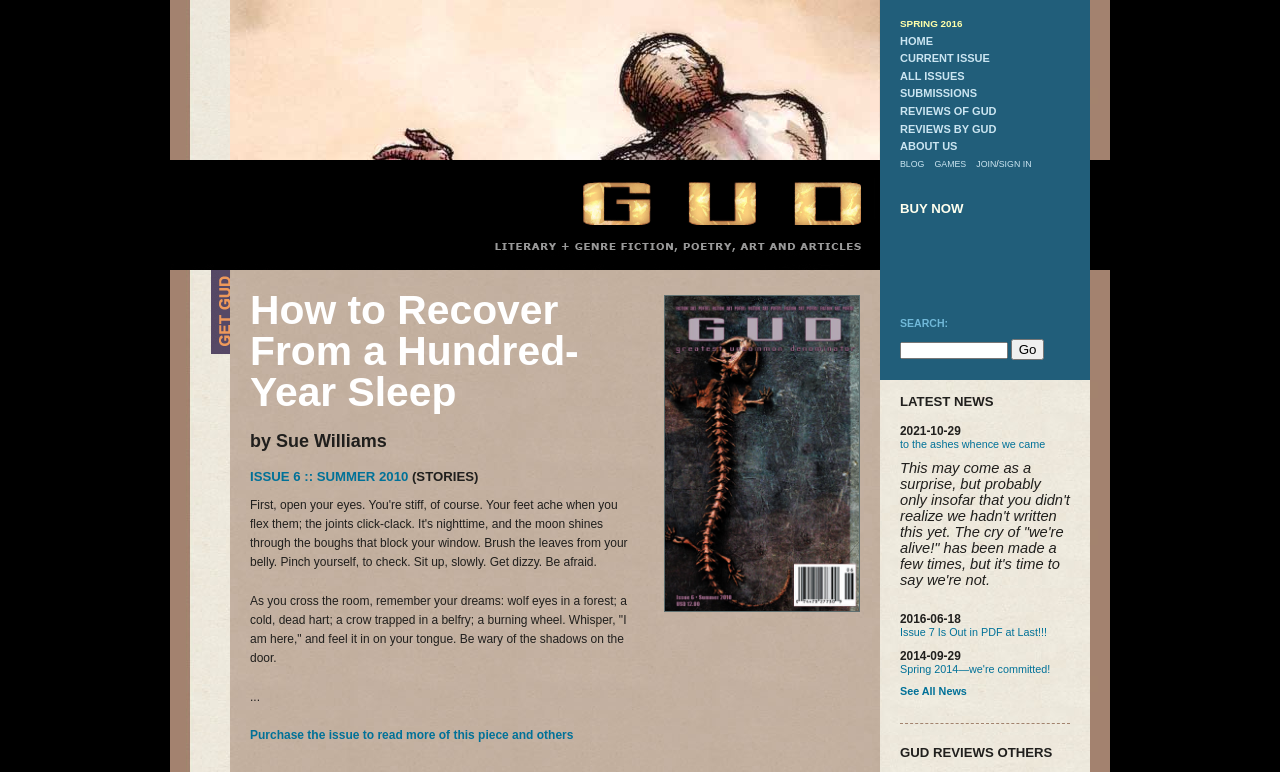Find and provide the bounding box coordinates for the UI element described with: "parent_node: SEARCH: name="searchterm"".

[0.703, 0.443, 0.788, 0.465]